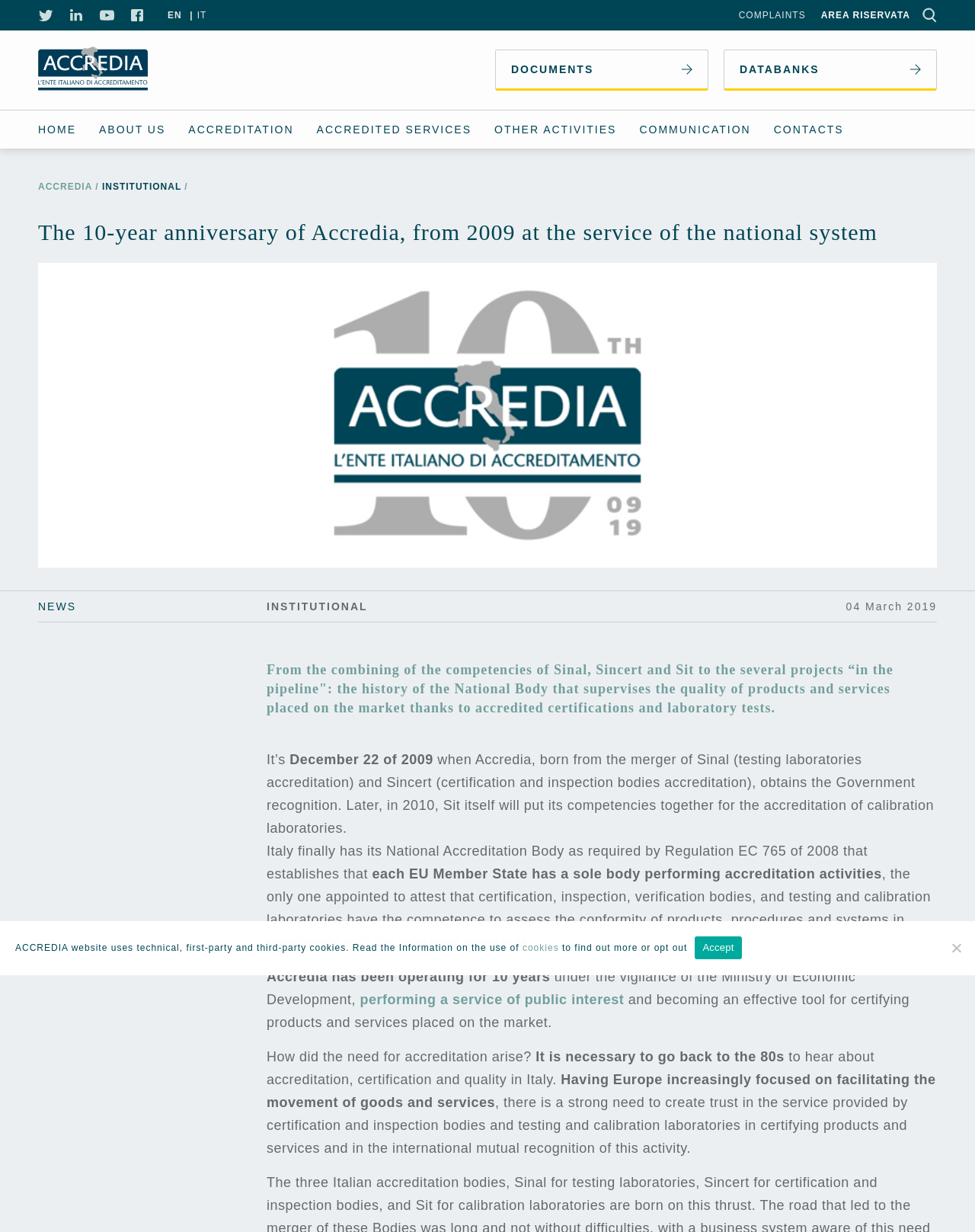Use the details in the image to answer the question thoroughly: 
When did Accredia obtain Government recognition?

The webpage states that 'It’s December 22 of 2009 when Accredia, born from the merger of Sinal (testing laboratories accreditation) and Sincert (certification and inspection bodies accreditation), obtains the Government recognition.' This indicates that Accredia obtained Government recognition on December 22, 2009.